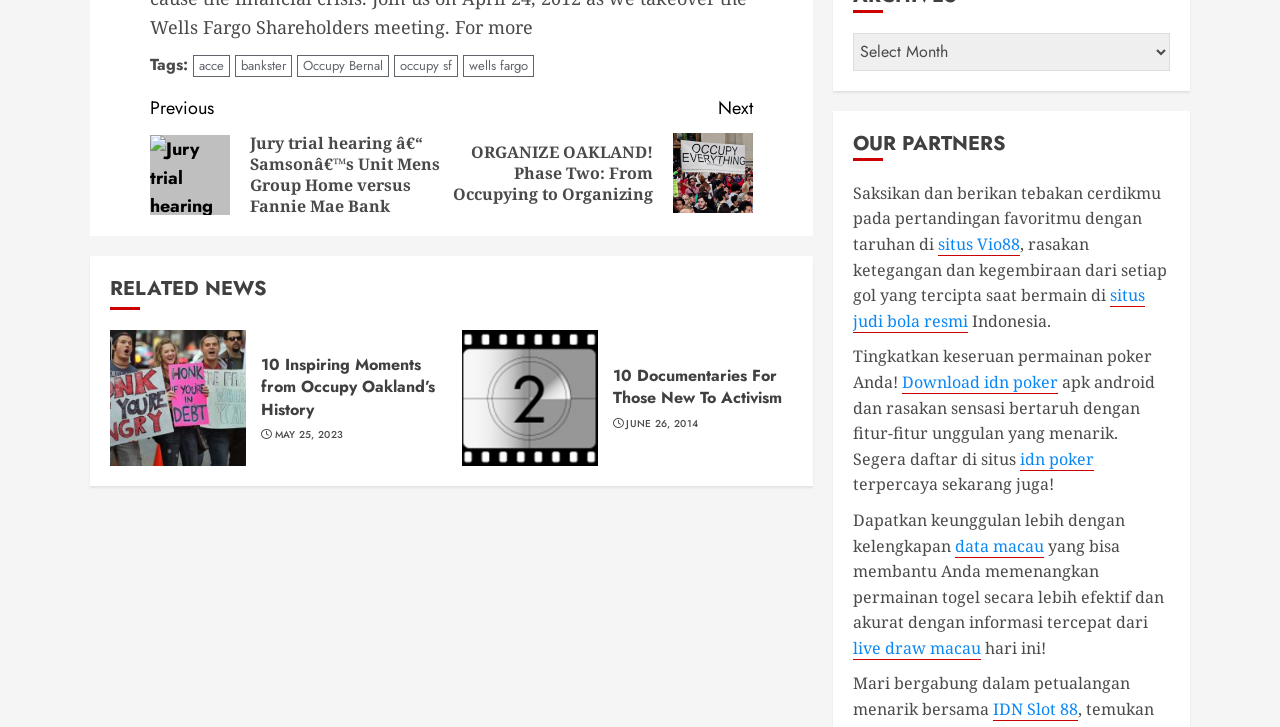Find the bounding box coordinates of the clickable area required to complete the following action: "Click on the 'acce' tag".

[0.151, 0.075, 0.18, 0.106]